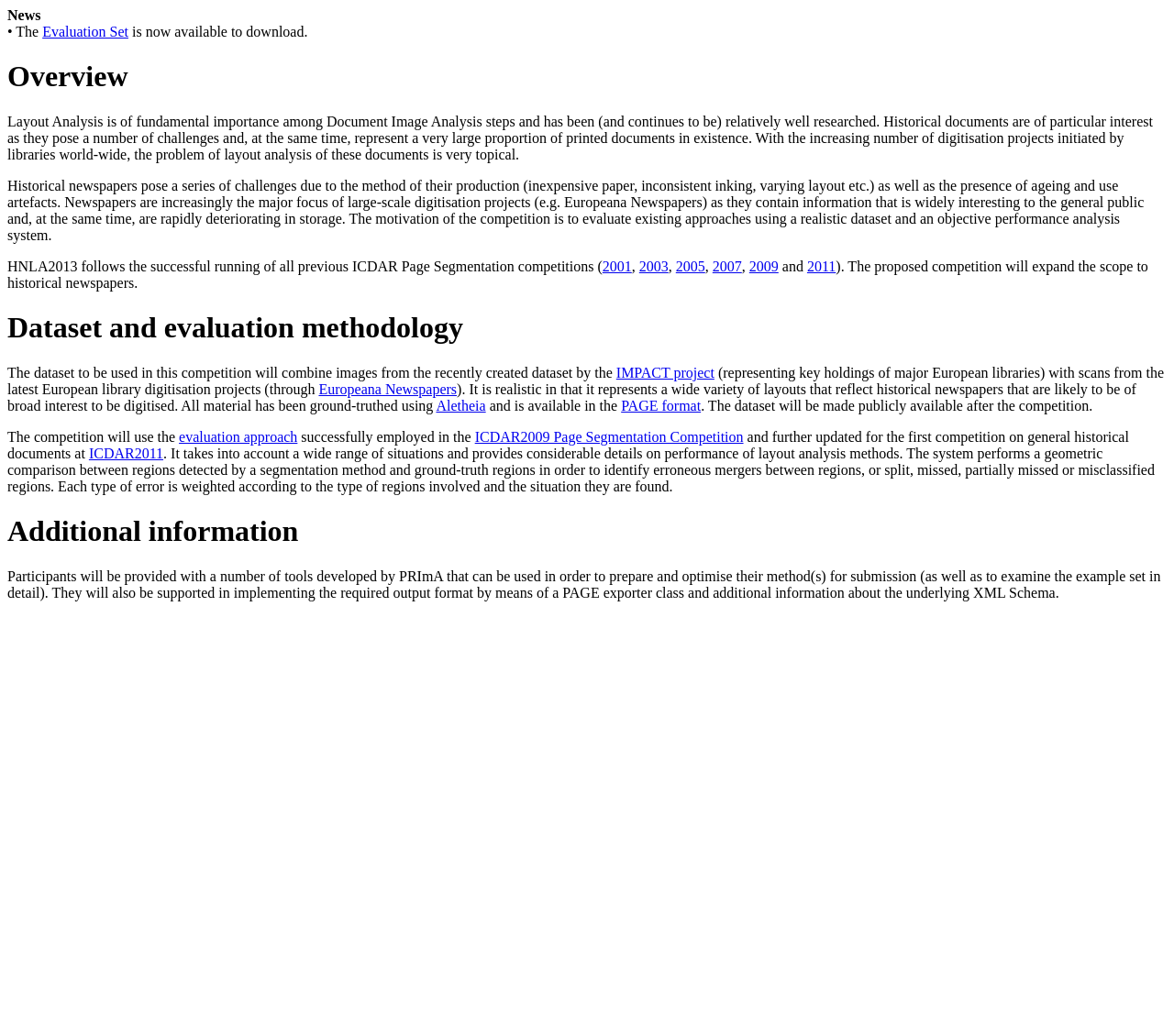Show me the bounding box coordinates of the clickable region to achieve the task as per the instruction: "Enter your name".

None